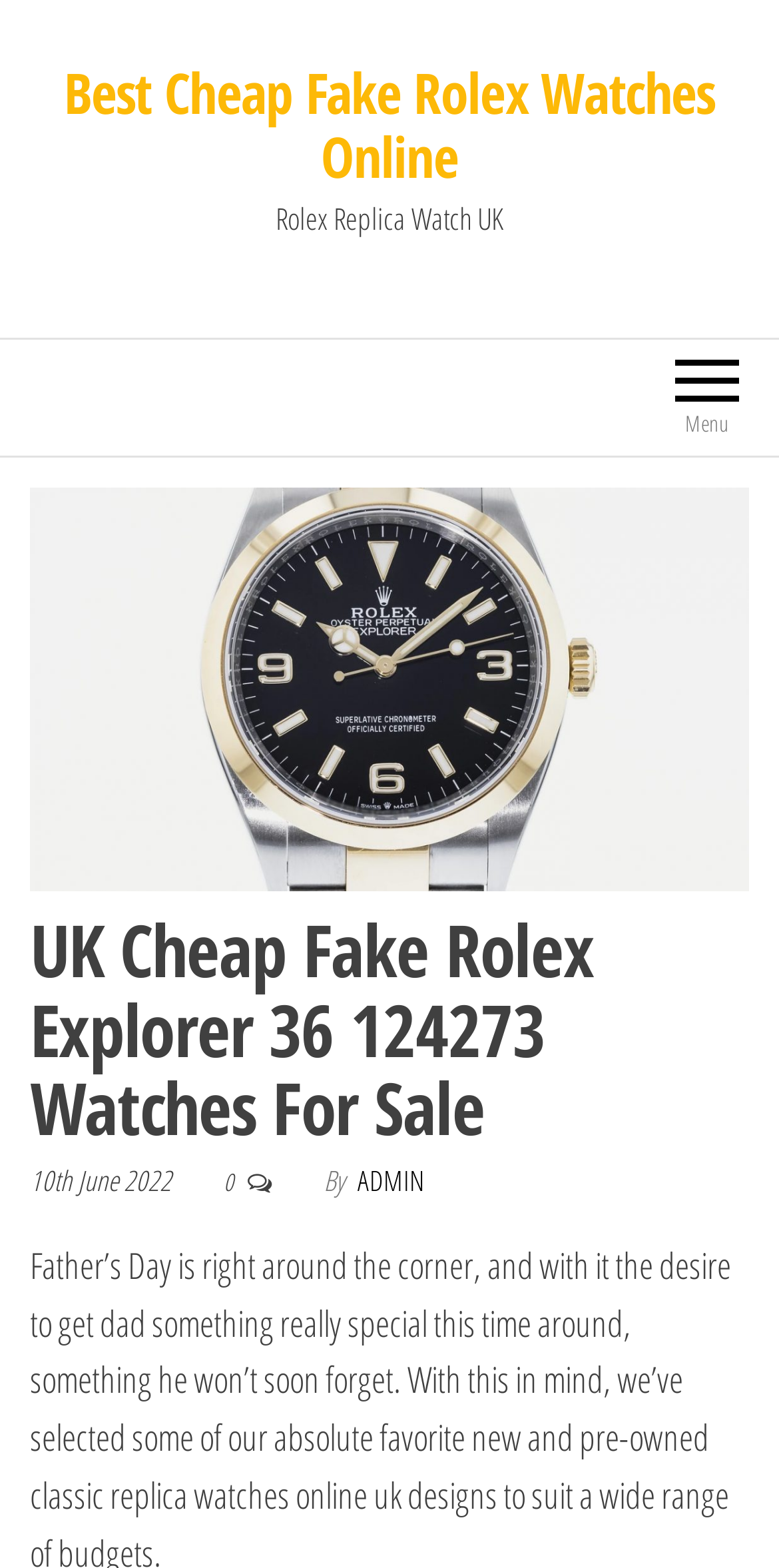Locate and generate the text content of the webpage's heading.

UK Cheap Fake Rolex Explorer 36 124273 Watches For Sale